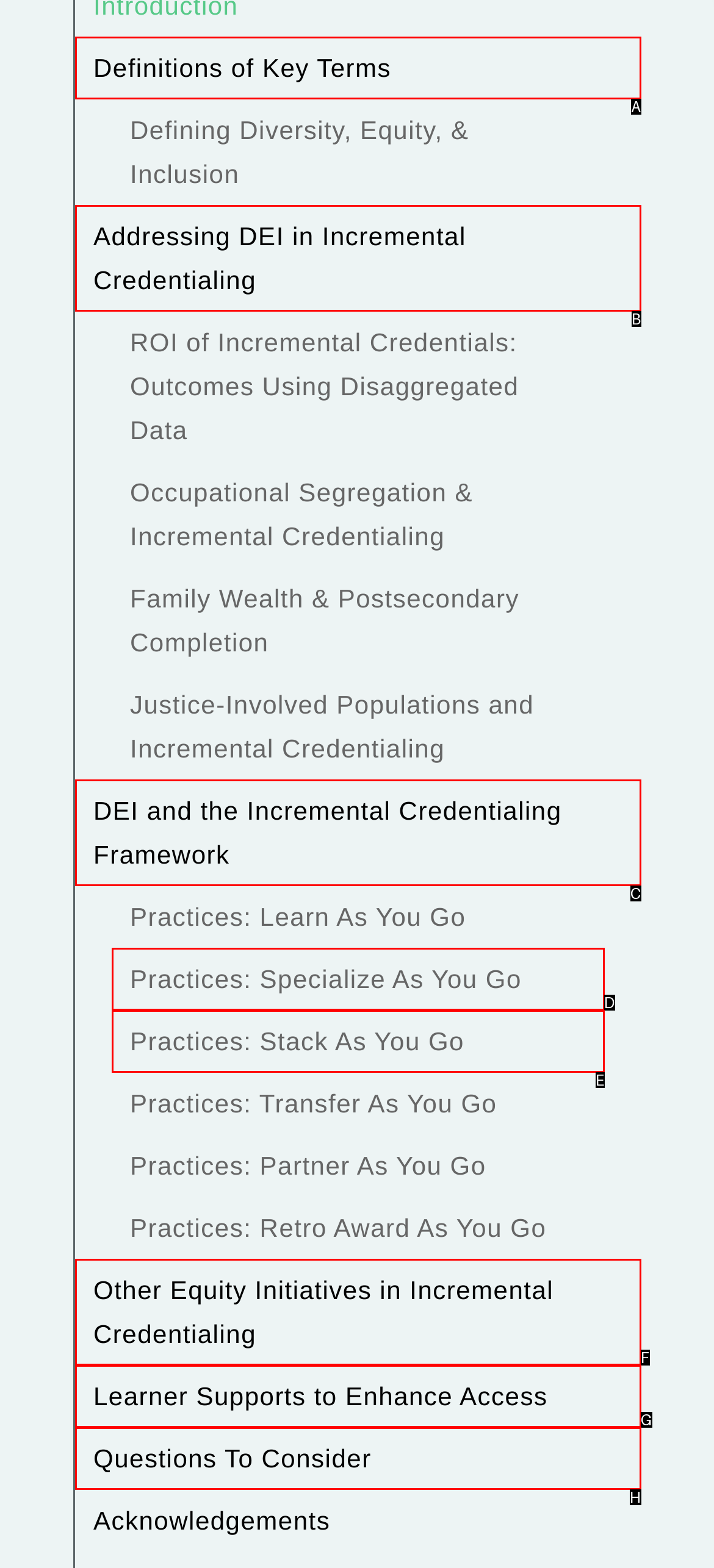Determine which HTML element matches the given description: Definitions of Key Terms▼. Provide the corresponding option's letter directly.

A